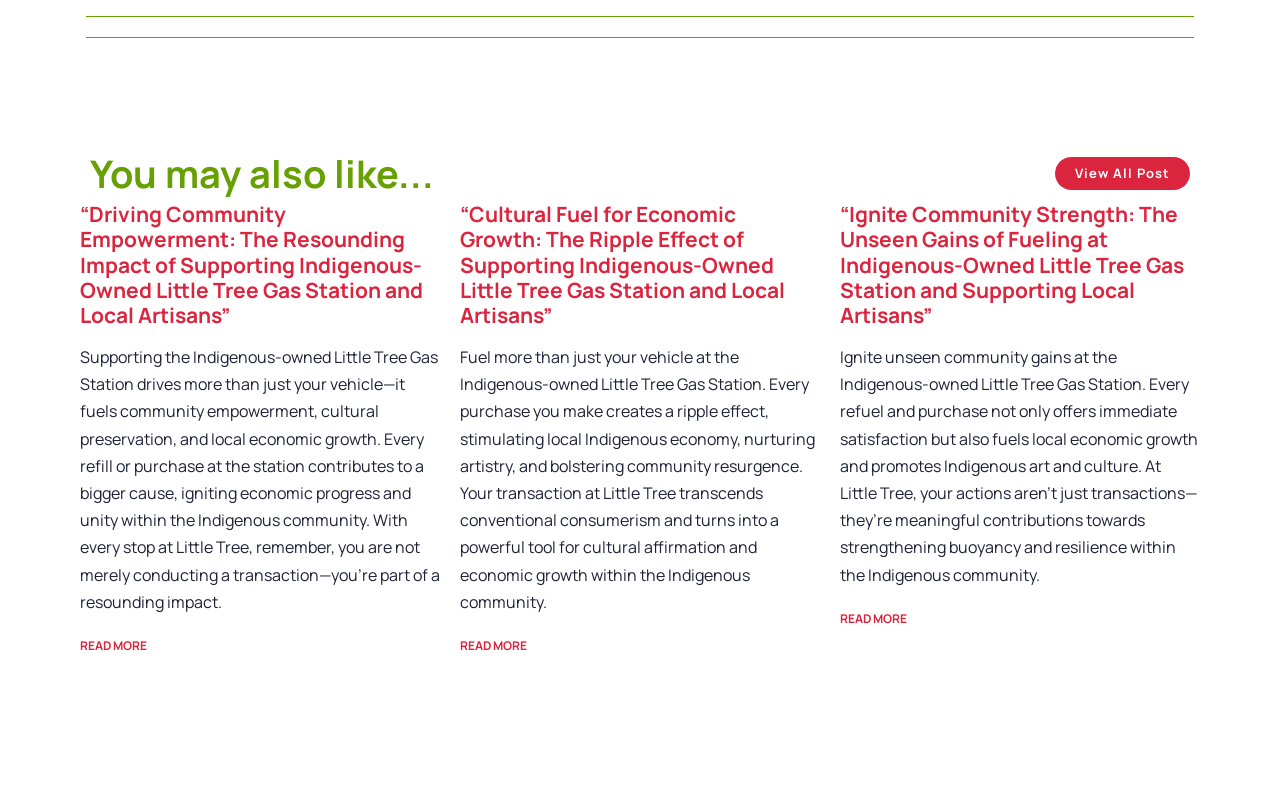What is the purpose of purchasing at Little Tree Gas Station?
Answer the question with a thorough and detailed explanation.

I read the static text element in the first article, which states that 'Every refill or purchase at the station contributes to a bigger cause, igniting economic progress and unity within the Indigenous community.' This suggests that the purpose of purchasing at Little Tree Gas Station is to support community empowerment.